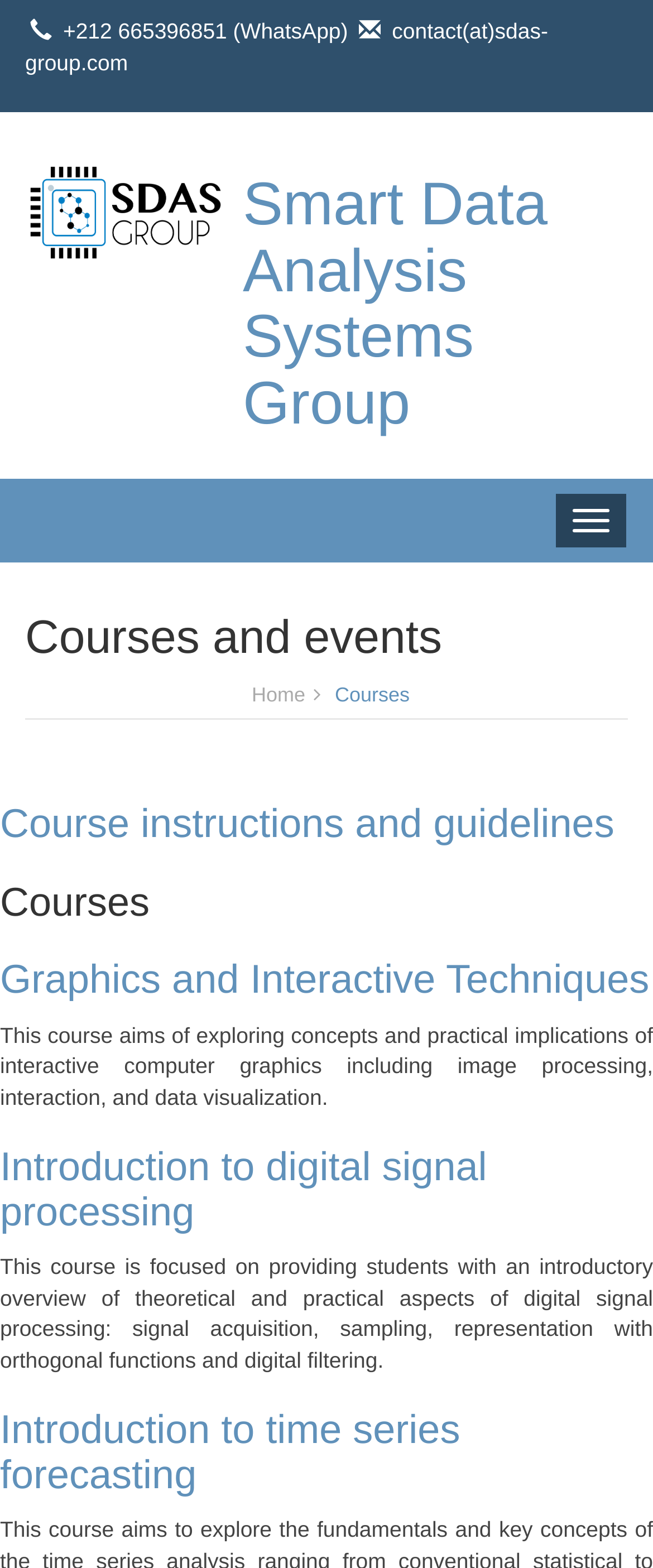Please identify the bounding box coordinates of the element's region that needs to be clicked to fulfill the following instruction: "Toggle navigation". The bounding box coordinates should consist of four float numbers between 0 and 1, i.e., [left, top, right, bottom].

[0.849, 0.313, 0.962, 0.35]